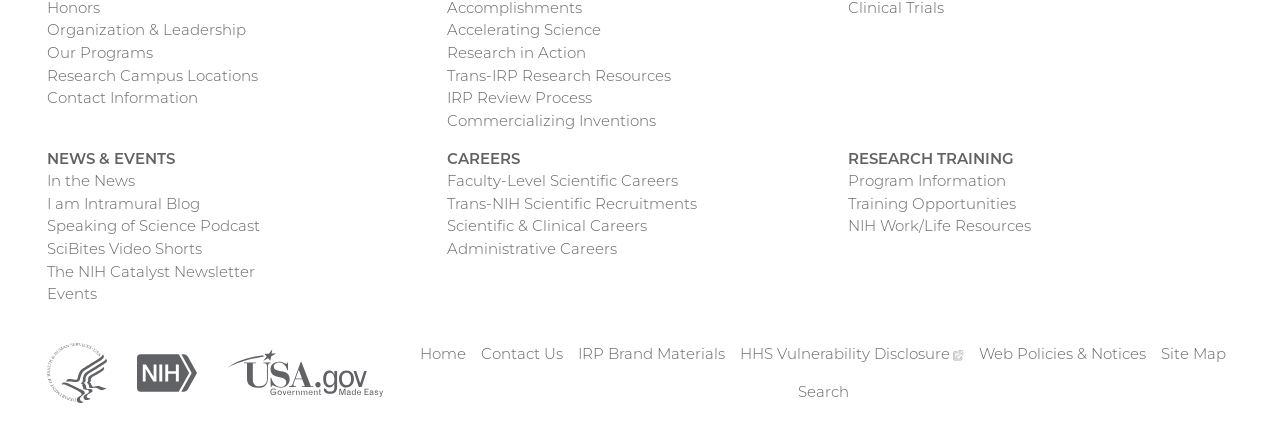Locate the bounding box coordinates of the segment that needs to be clicked to meet this instruction: "Search the website".

[0.623, 0.897, 0.663, 0.941]